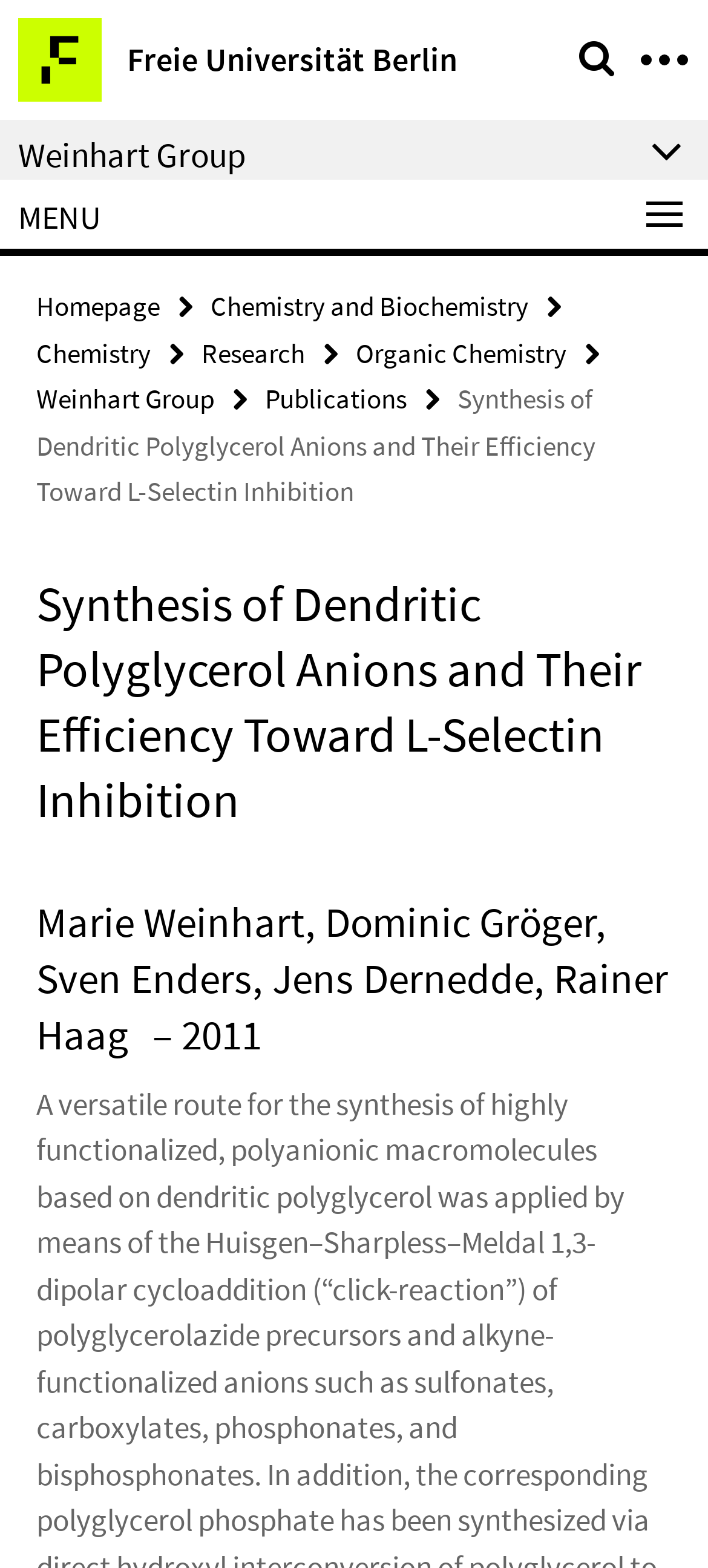Answer with a single word or phrase: 
What is the name of the university?

Freie Universität Berlin